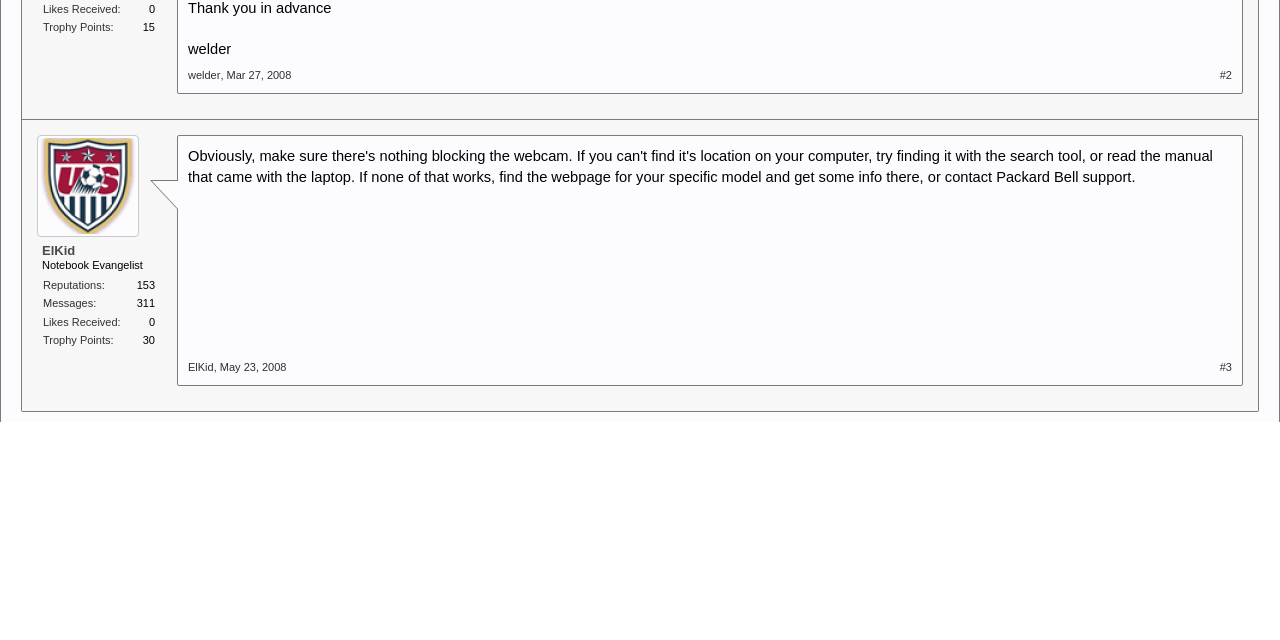Given the description "ElKid", determine the bounding box of the corresponding UI element.

[0.033, 0.38, 0.126, 0.405]